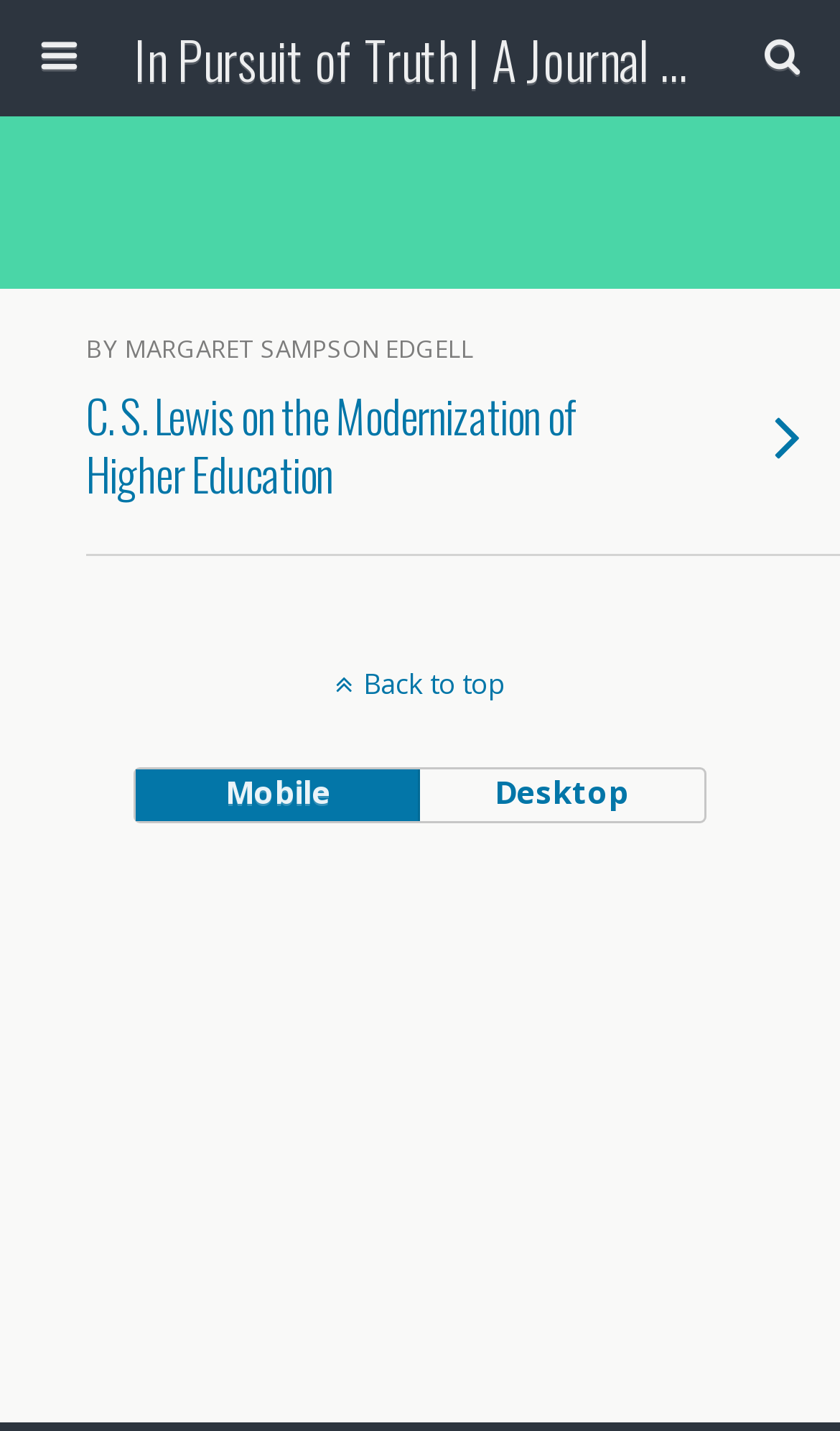Can you find the bounding box coordinates for the UI element given this description: "Back to top"? Provide the coordinates as four float numbers between 0 and 1: [left, top, right, bottom].

[0.0, 0.464, 1.0, 0.491]